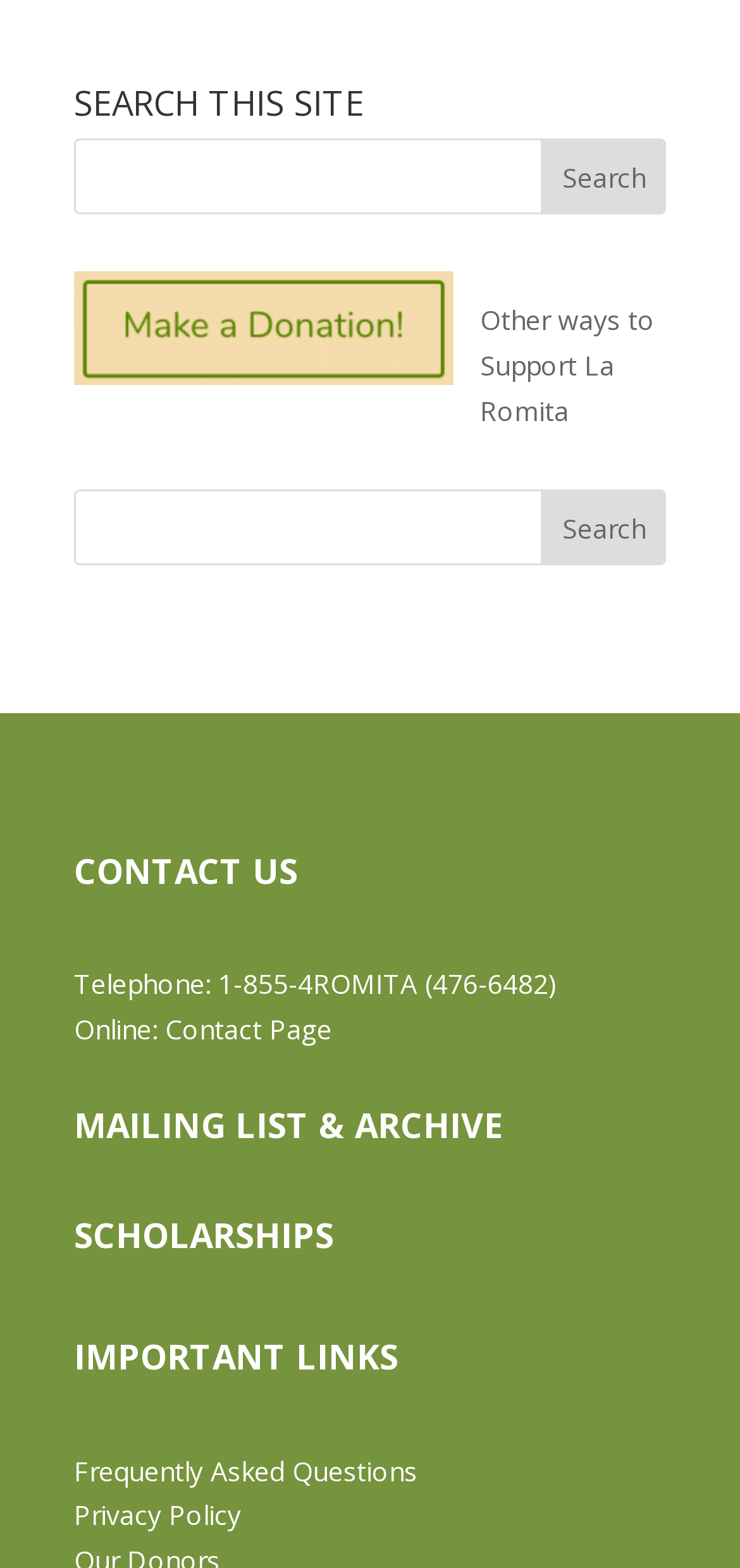Please determine the bounding box coordinates of the element to click on in order to accomplish the following task: "Contact us by phone". Ensure the coordinates are four float numbers ranging from 0 to 1, i.e., [left, top, right, bottom].

[0.295, 0.616, 0.754, 0.639]